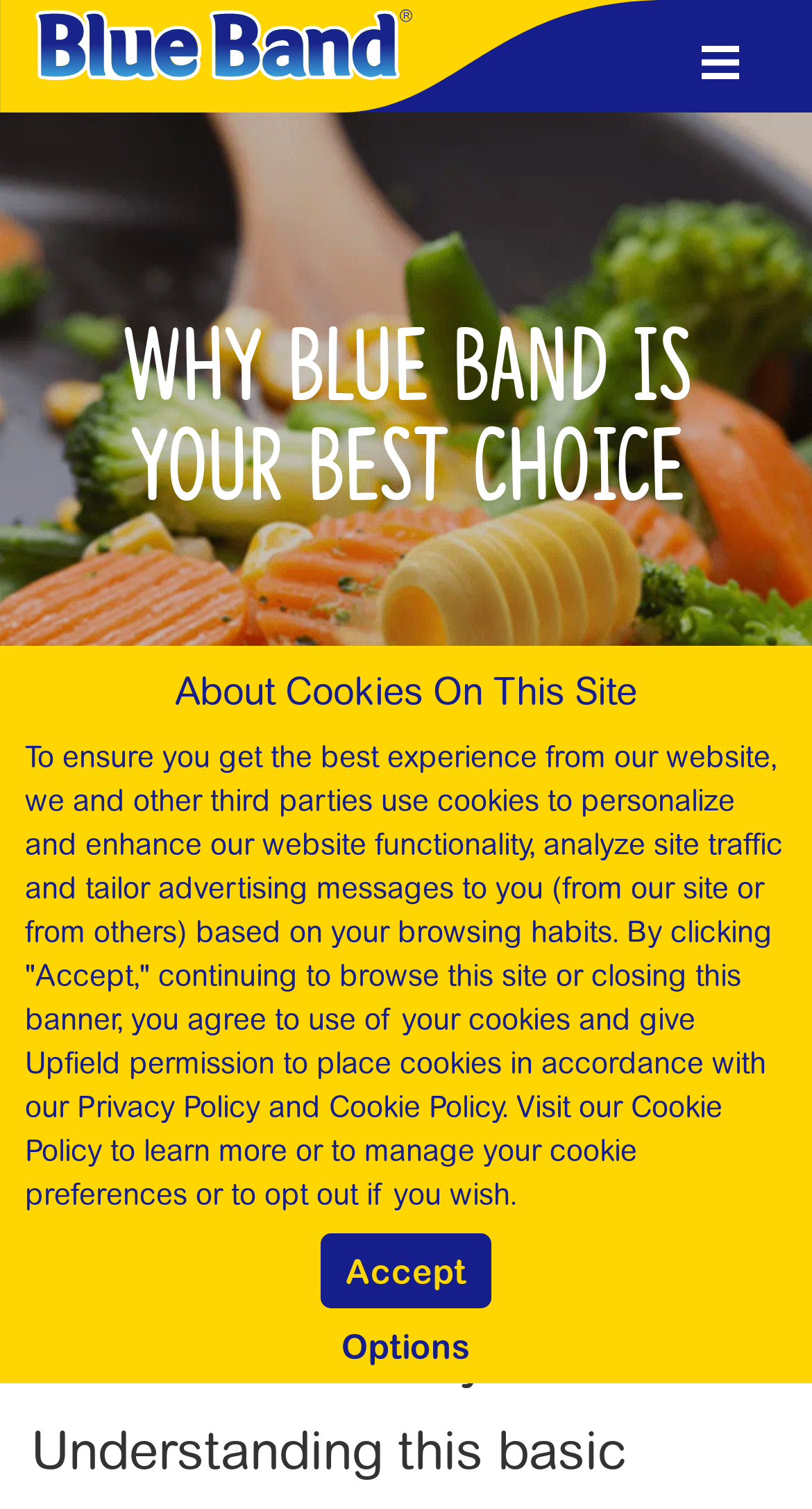How many navigation links are there?
Please provide a single word or phrase as your answer based on the screenshot.

3